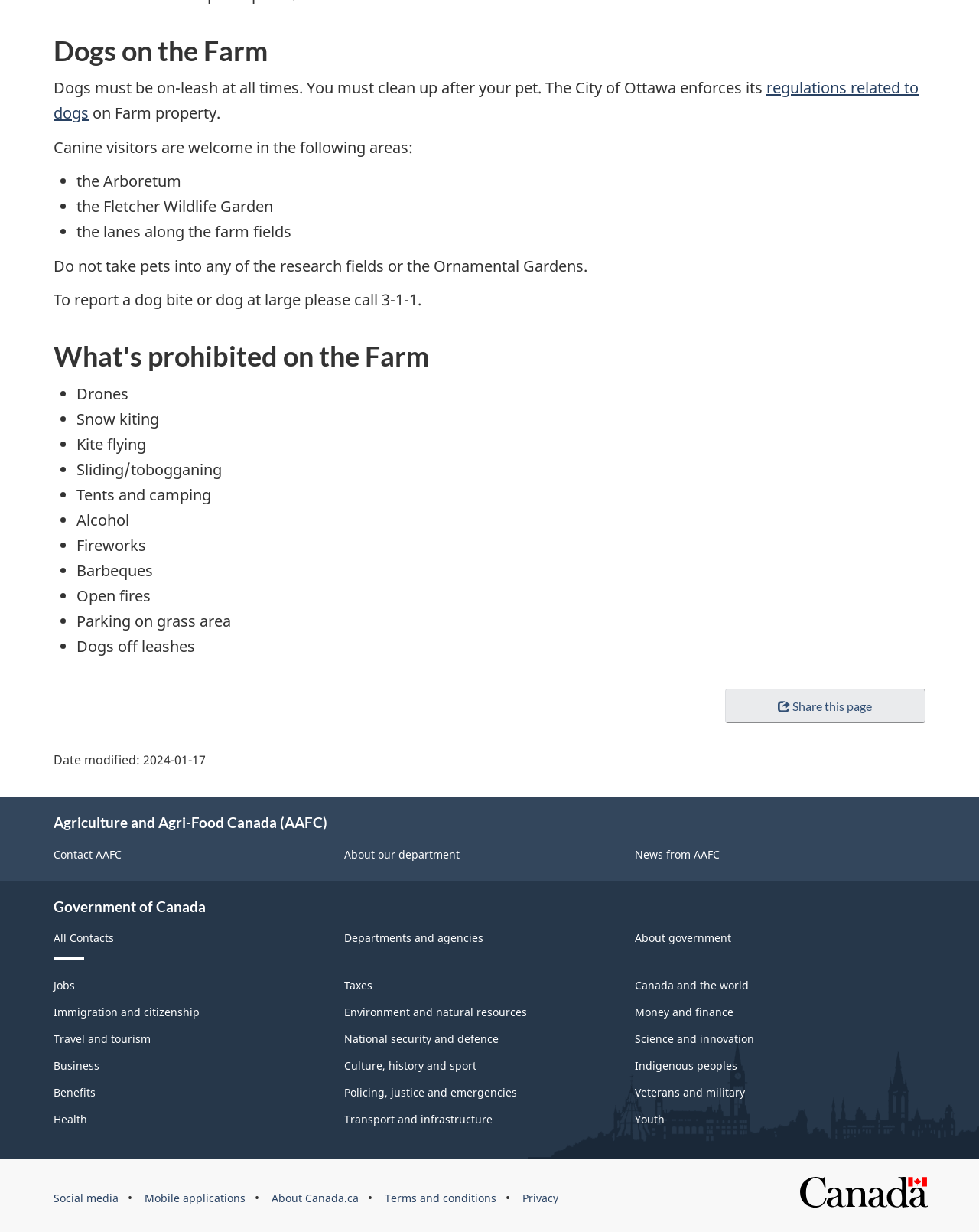Pinpoint the bounding box coordinates of the element you need to click to execute the following instruction: "Click the 'Share this page' link". The bounding box should be represented by four float numbers between 0 and 1, in the format [left, top, right, bottom].

[0.74, 0.559, 0.945, 0.587]